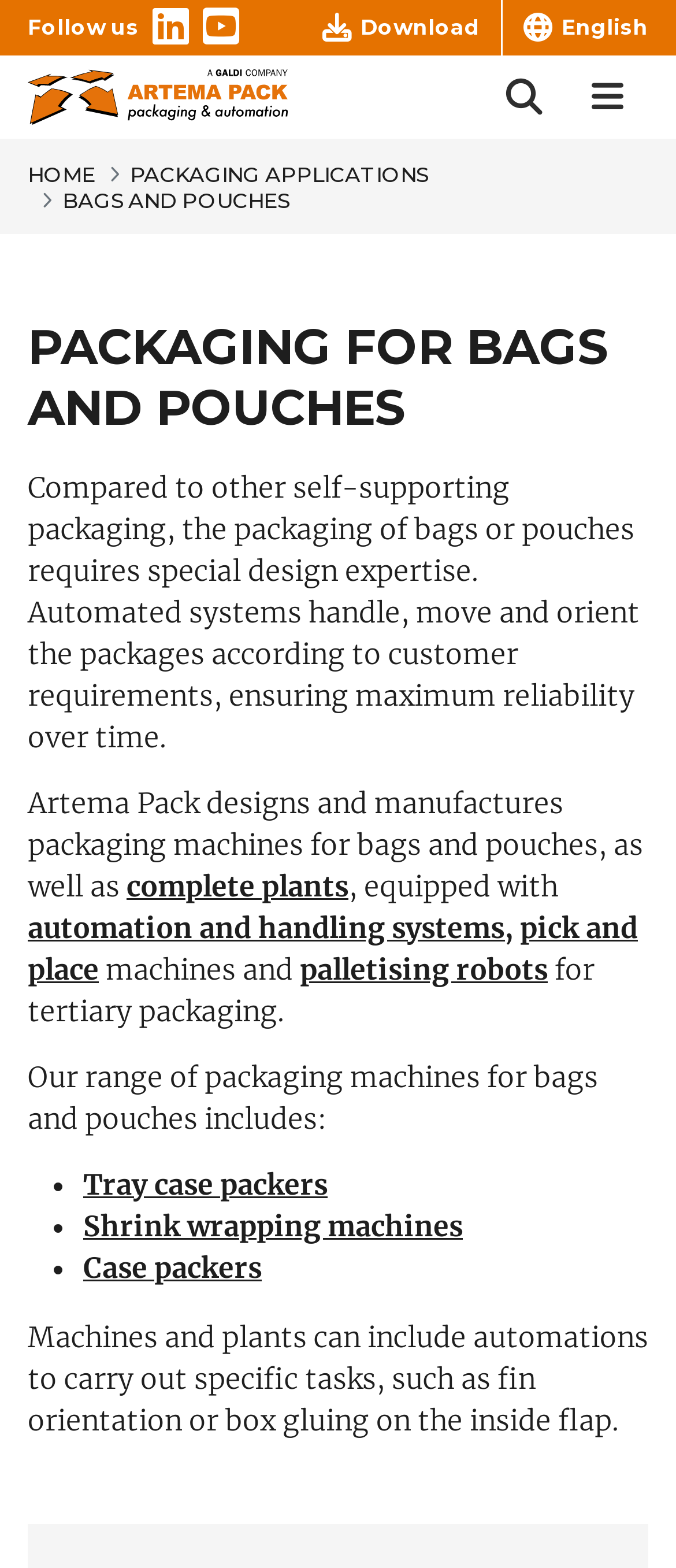Please find the bounding box coordinates of the clickable region needed to complete the following instruction: "Search for something". The bounding box coordinates must consist of four float numbers between 0 and 1, i.e., [left, top, right, bottom].

[0.713, 0.035, 0.836, 0.088]